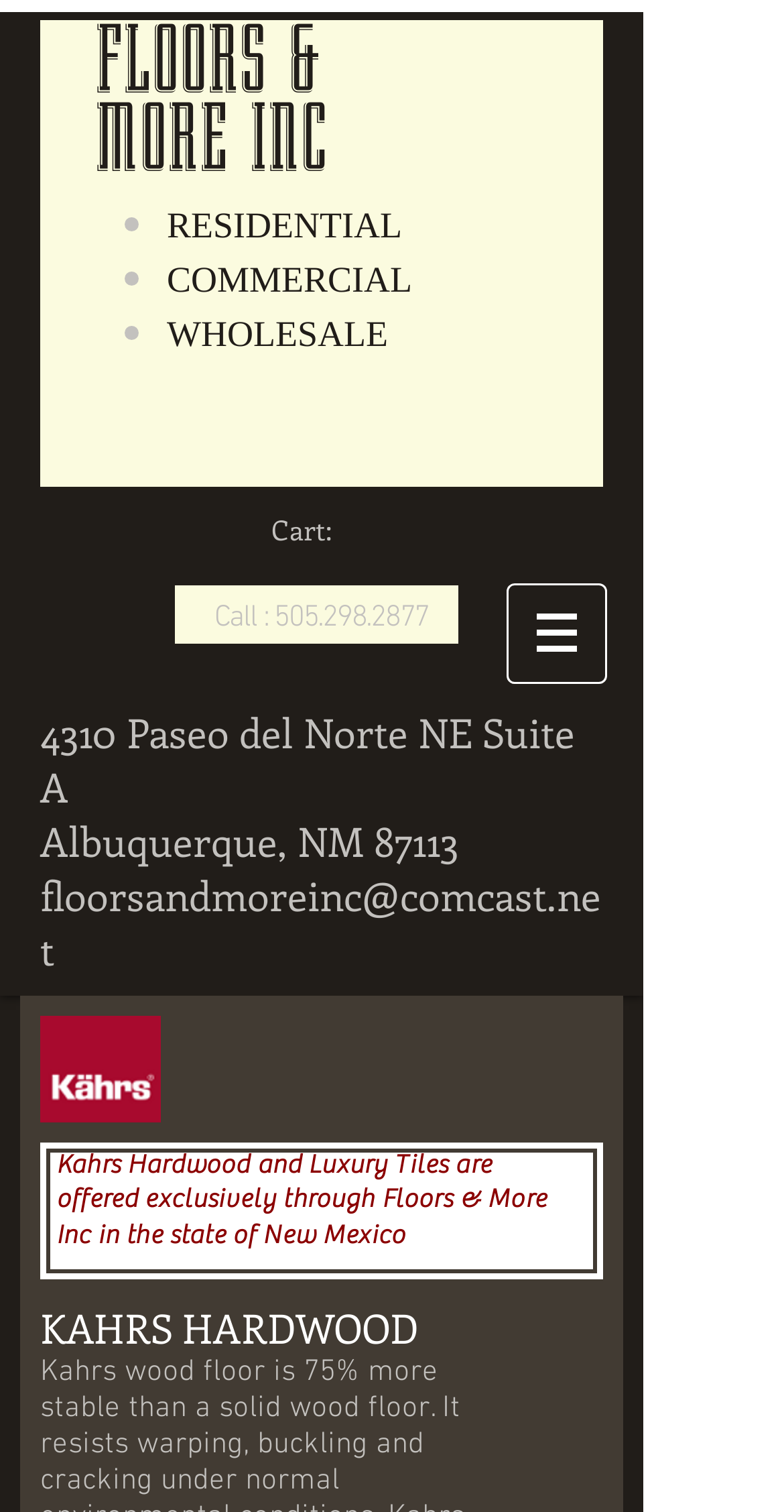Please give a one-word or short phrase response to the following question: 
What is the address?

4310 Paseo del Norte NE Suite A, Albuquerque, NM 87113